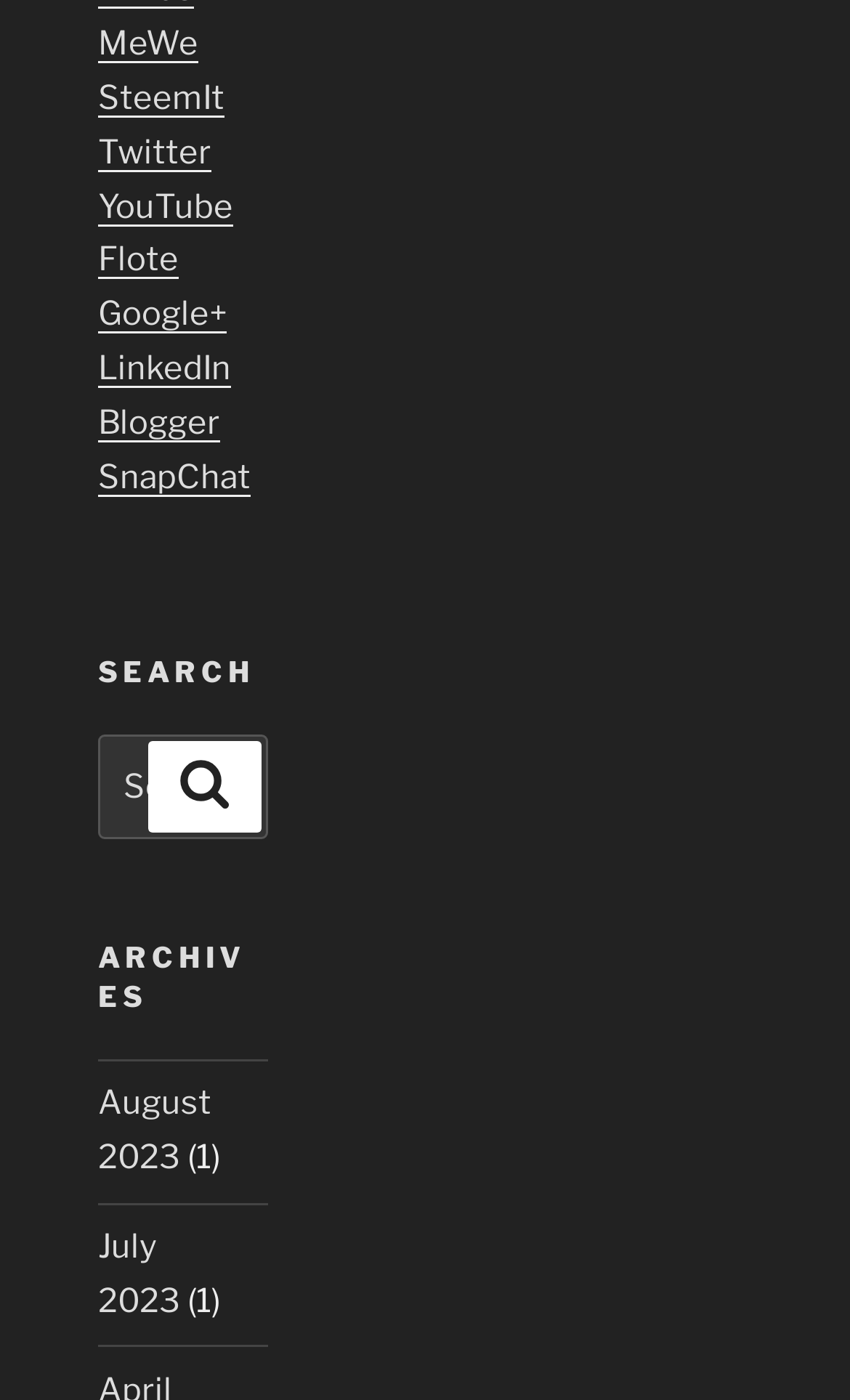How many archives are listed?
Carefully analyze the image and provide a detailed answer to the question.

Under the 'ARCHIVES' heading, I found two links: 'August 2023' and 'July 2023', which suggest that these are archives of content from those specific months.